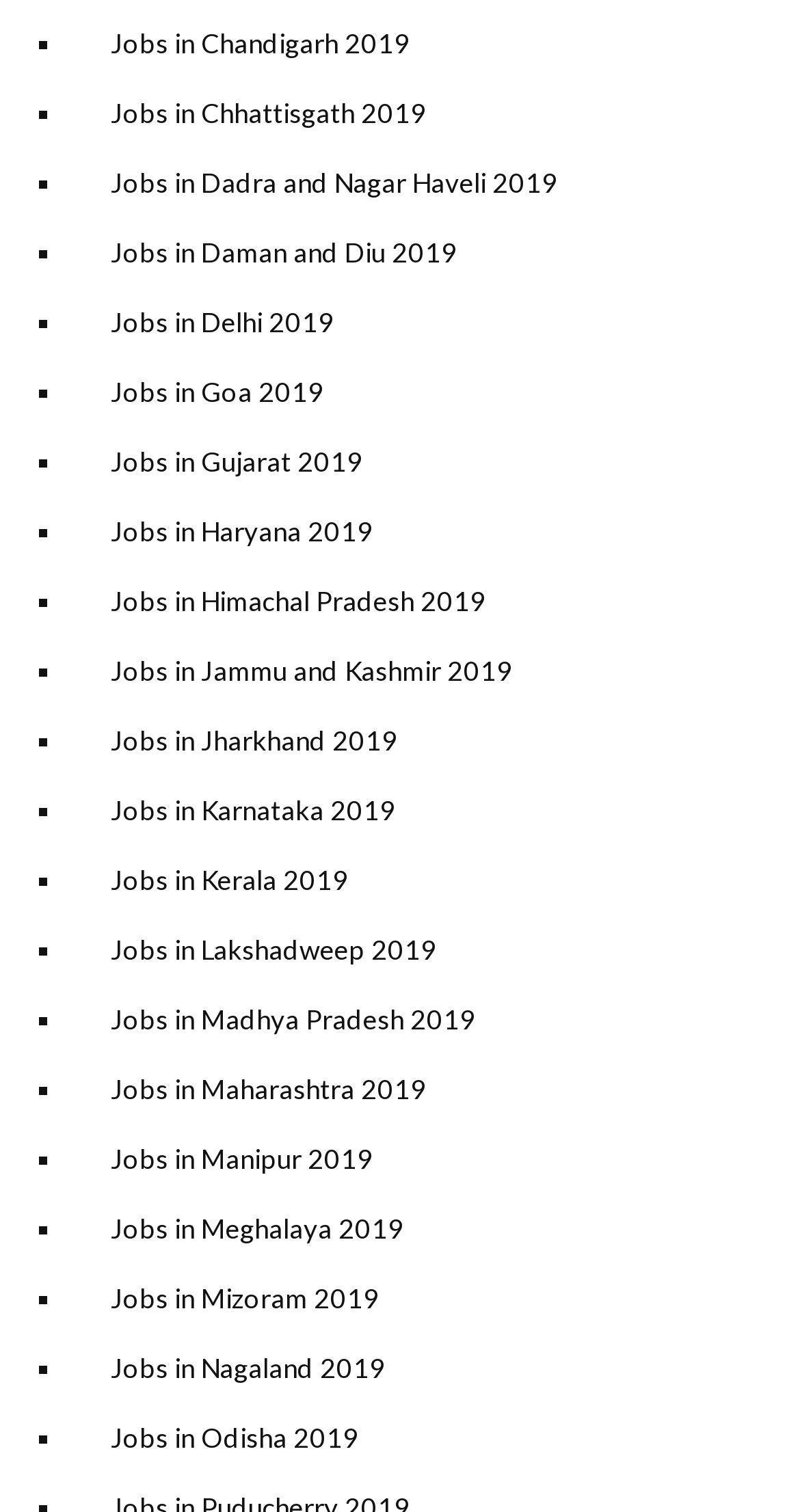Are the job locations listed in alphabetical order?
Based on the image, provide your answer in one word or phrase.

Yes